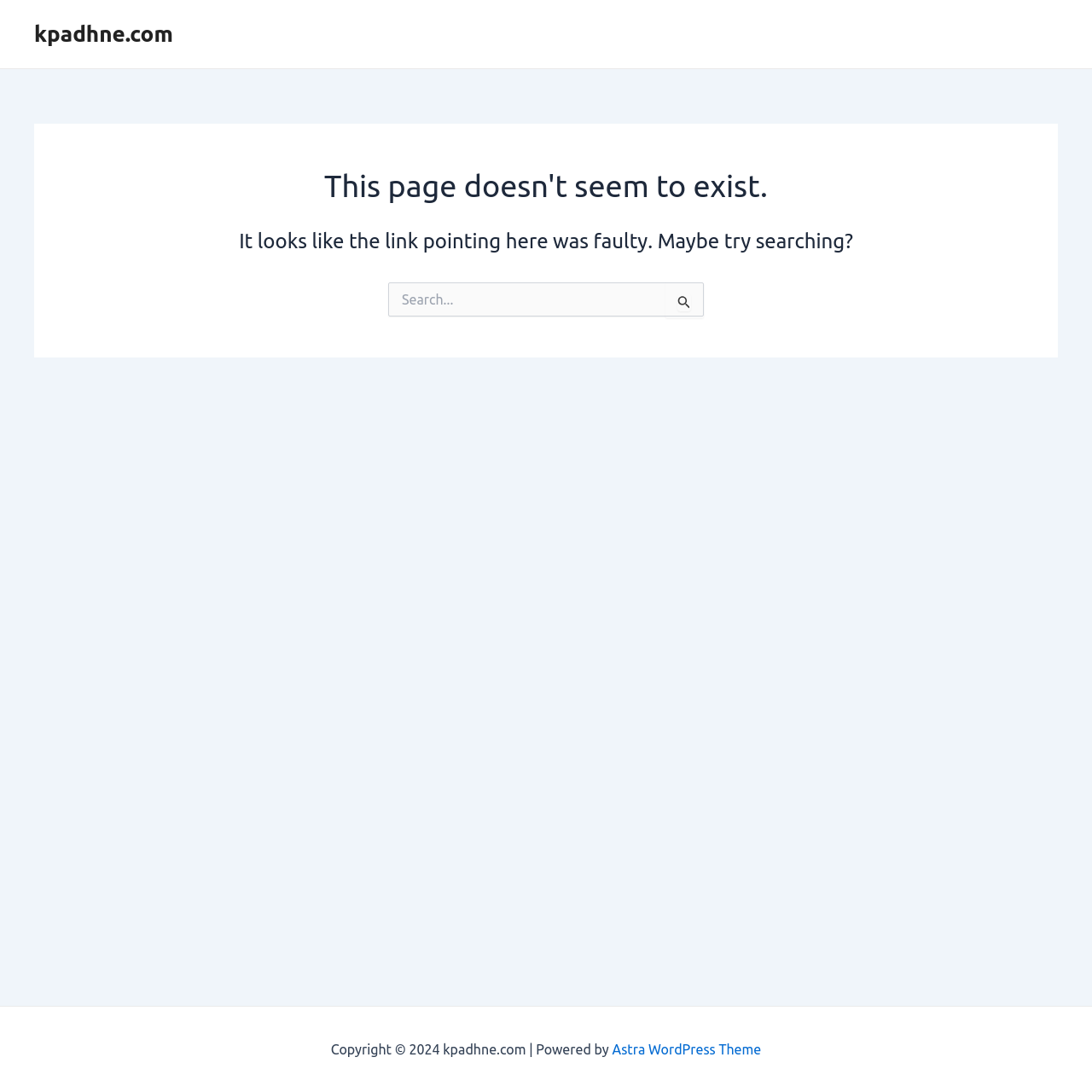Give a comprehensive overview of the webpage, including key elements.

The webpage is a "Page not found" error page from kpadhne.com. At the top left, there is a link to the website's homepage, "kpadhne.com". Below it, there is a header section that spans almost the entire width of the page, containing a heading that reads "This page doesn't seem to exist." 

Directly below the header, there is another heading that says "It looks like the link pointing here was faulty. Maybe try searching?" This heading is also centered on the page. 

To the right of the center, there is a search bar with a label "Search for:" and a search box where users can input their queries. Next to the search box, there are two buttons: a "Search Submit" button with a small icon, and a "Search" button. 

At the very bottom of the page, there is a footer section that spans the entire width of the page, containing a copyright notice that reads "Copyright © 2024 kpadhne.com | Powered by" followed by a link to "Astra WordPress Theme".